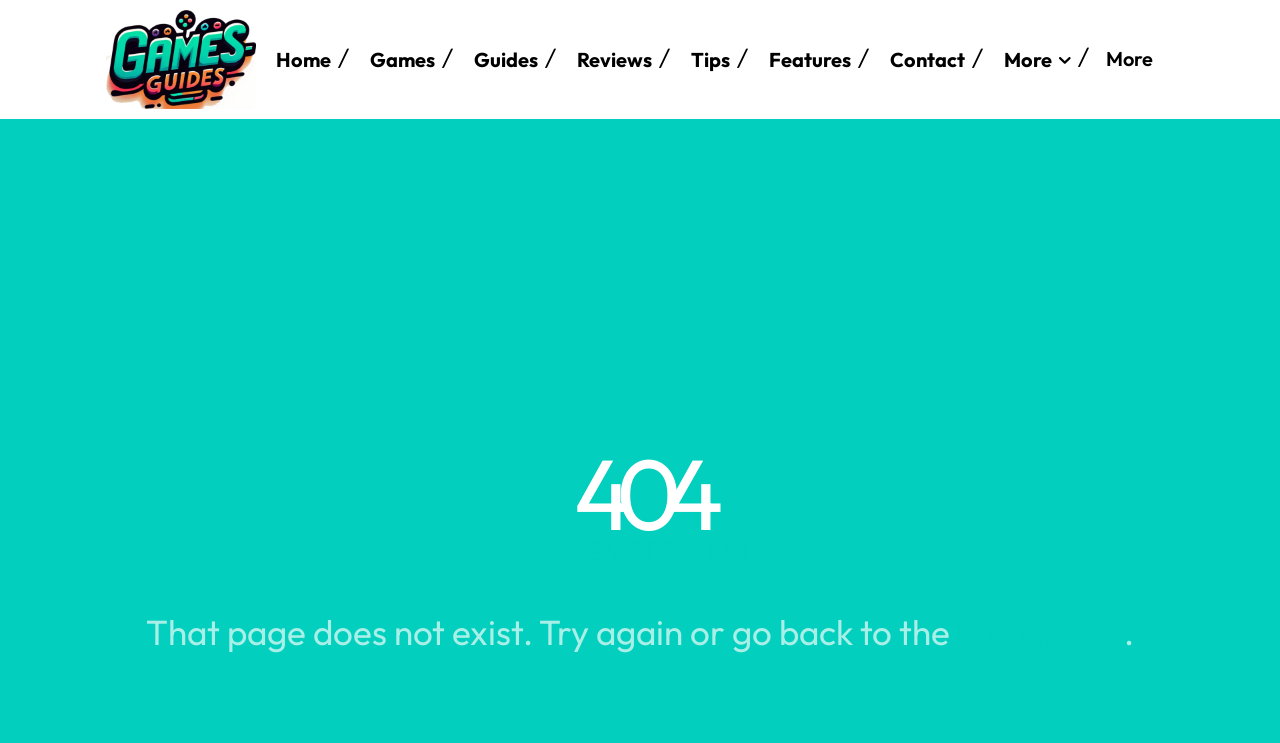Determine the bounding box coordinates of the section I need to click to execute the following instruction: "search for a game". Provide the coordinates as four float numbers between 0 and 1, i.e., [left, top, right, bottom].

[0.561, 0.396, 0.811, 0.446]